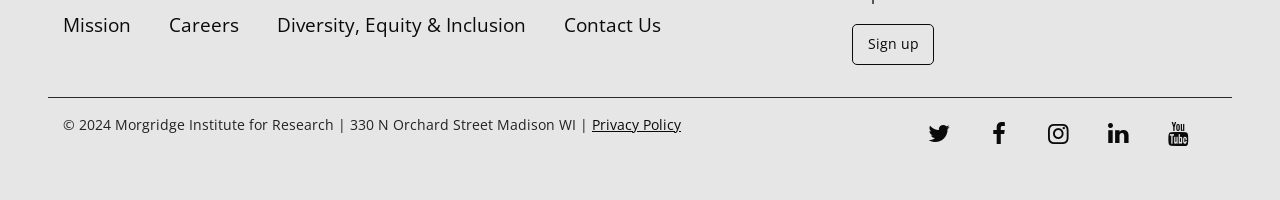Could you locate the bounding box coordinates for the section that should be clicked to accomplish this task: "Follow on Twitter".

[0.721, 0.624, 0.747, 0.734]